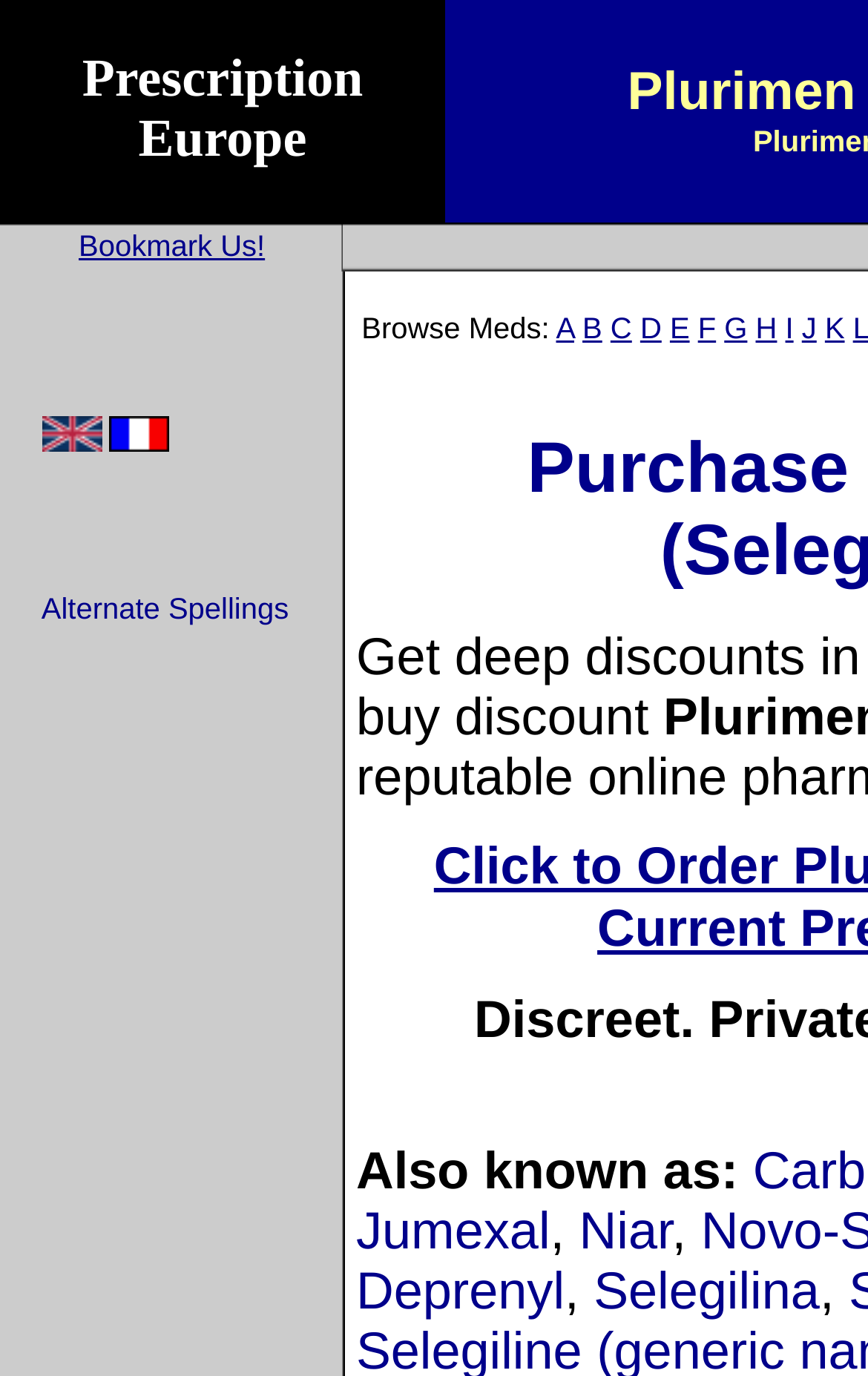Please specify the bounding box coordinates of the clickable region necessary for completing the following instruction: "Bookmark this page". The coordinates must consist of four float numbers between 0 and 1, i.e., [left, top, right, bottom].

[0.091, 0.167, 0.305, 0.191]